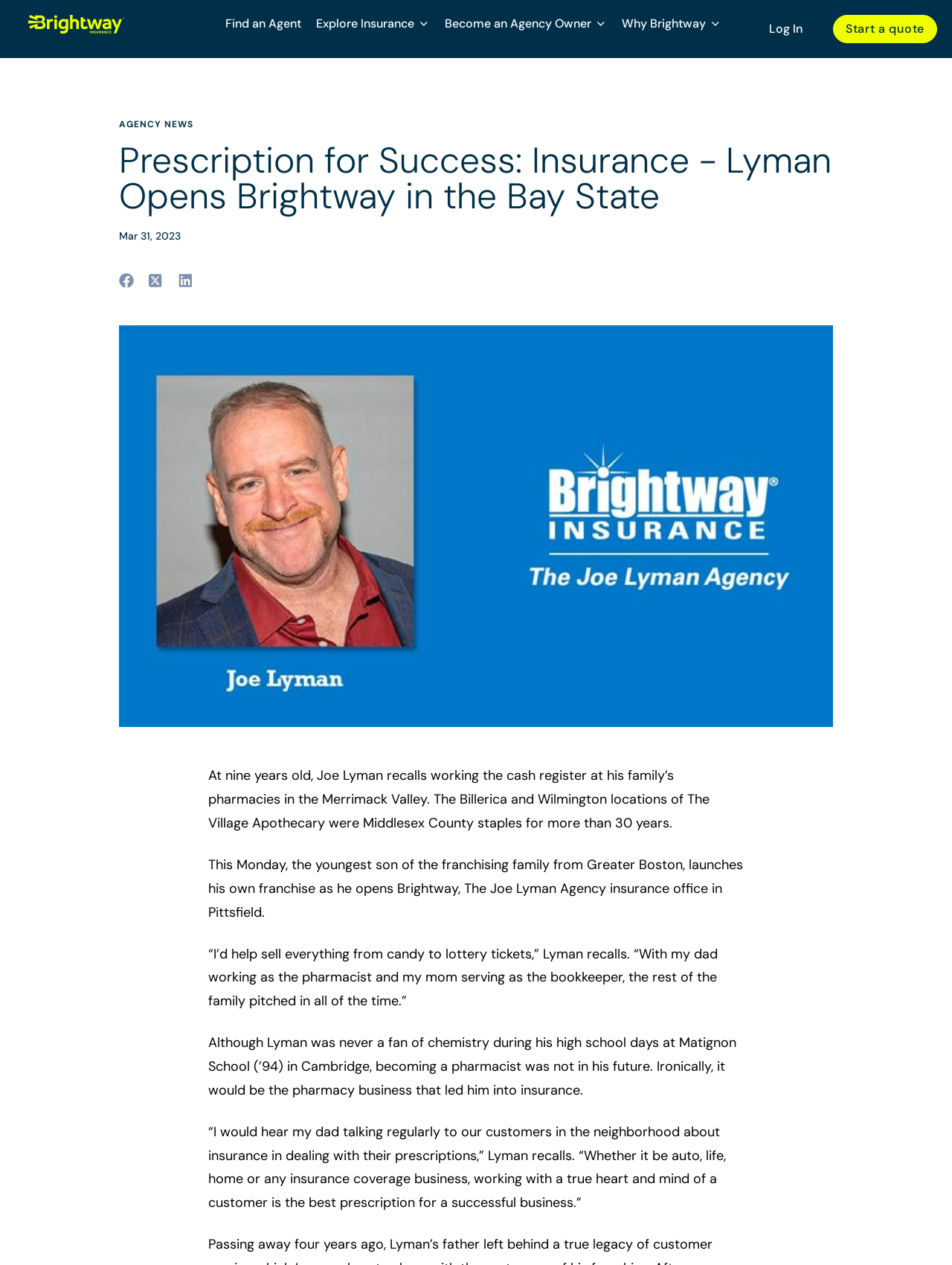Respond with a single word or phrase to the following question: What is the location of the insurance office opened by Joe Lyman?

Pittsfield